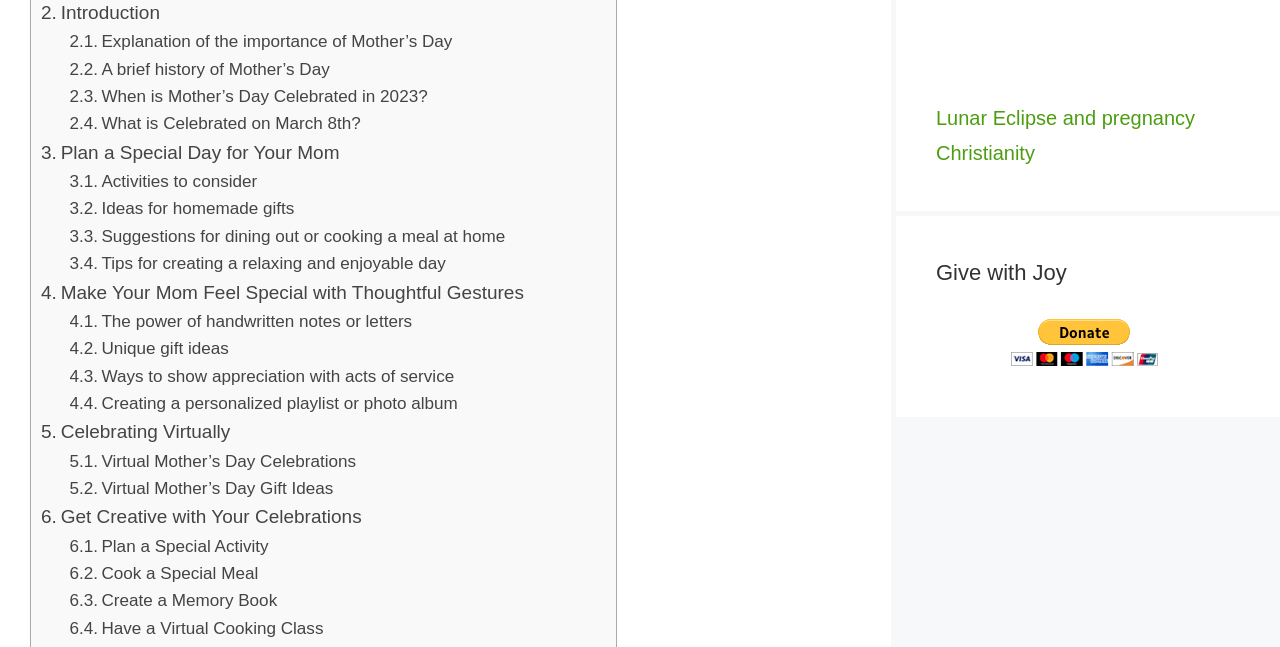Can you find the bounding box coordinates for the element that needs to be clicked to execute this instruction: "Get ideas for homemade gifts"? The coordinates should be given as four float numbers between 0 and 1, i.e., [left, top, right, bottom].

[0.054, 0.302, 0.23, 0.344]